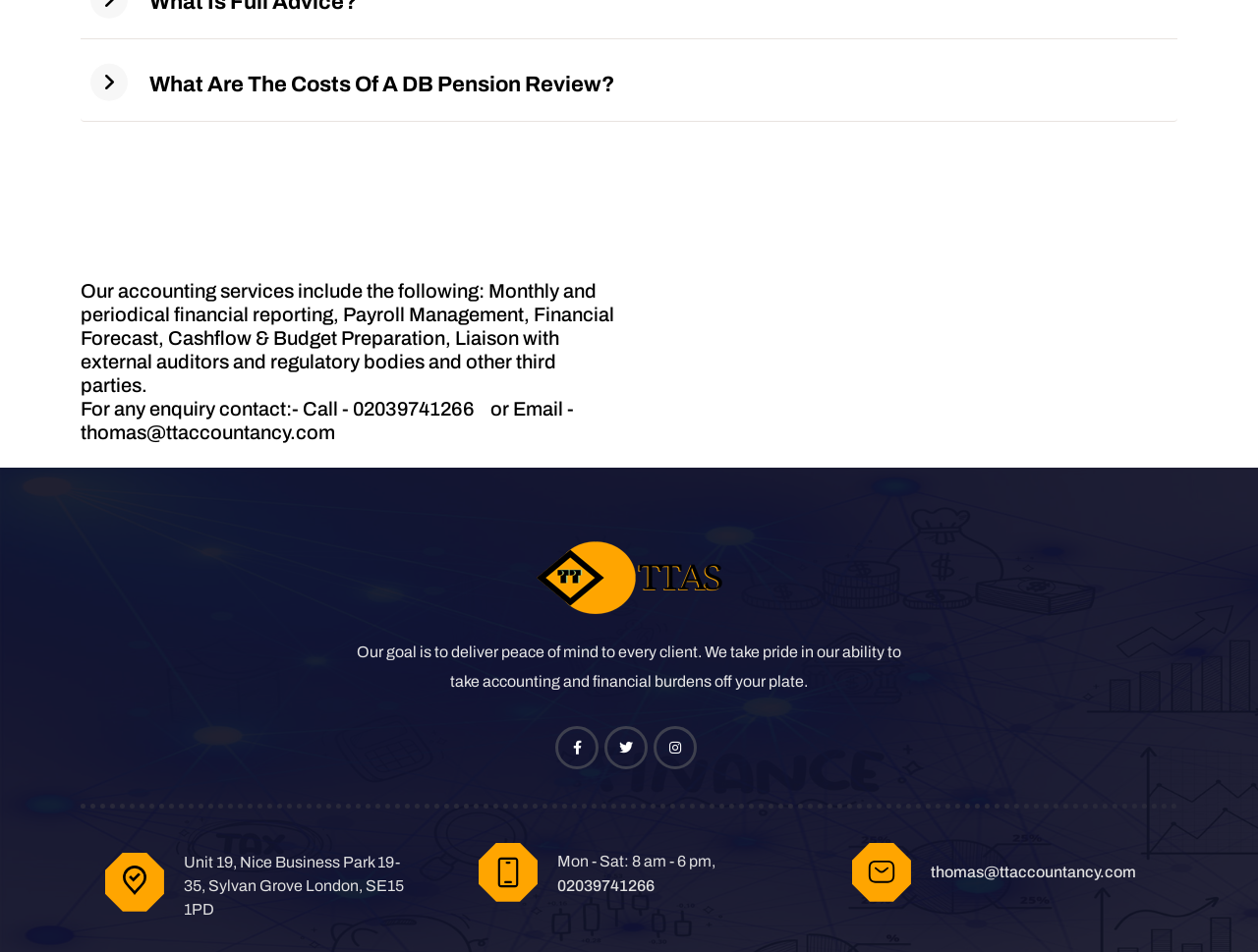What is the address of the company? Based on the image, give a response in one word or a short phrase.

Unit 19, Nice Business Park 19-35, Sylvan Grove London, SE15 1PD